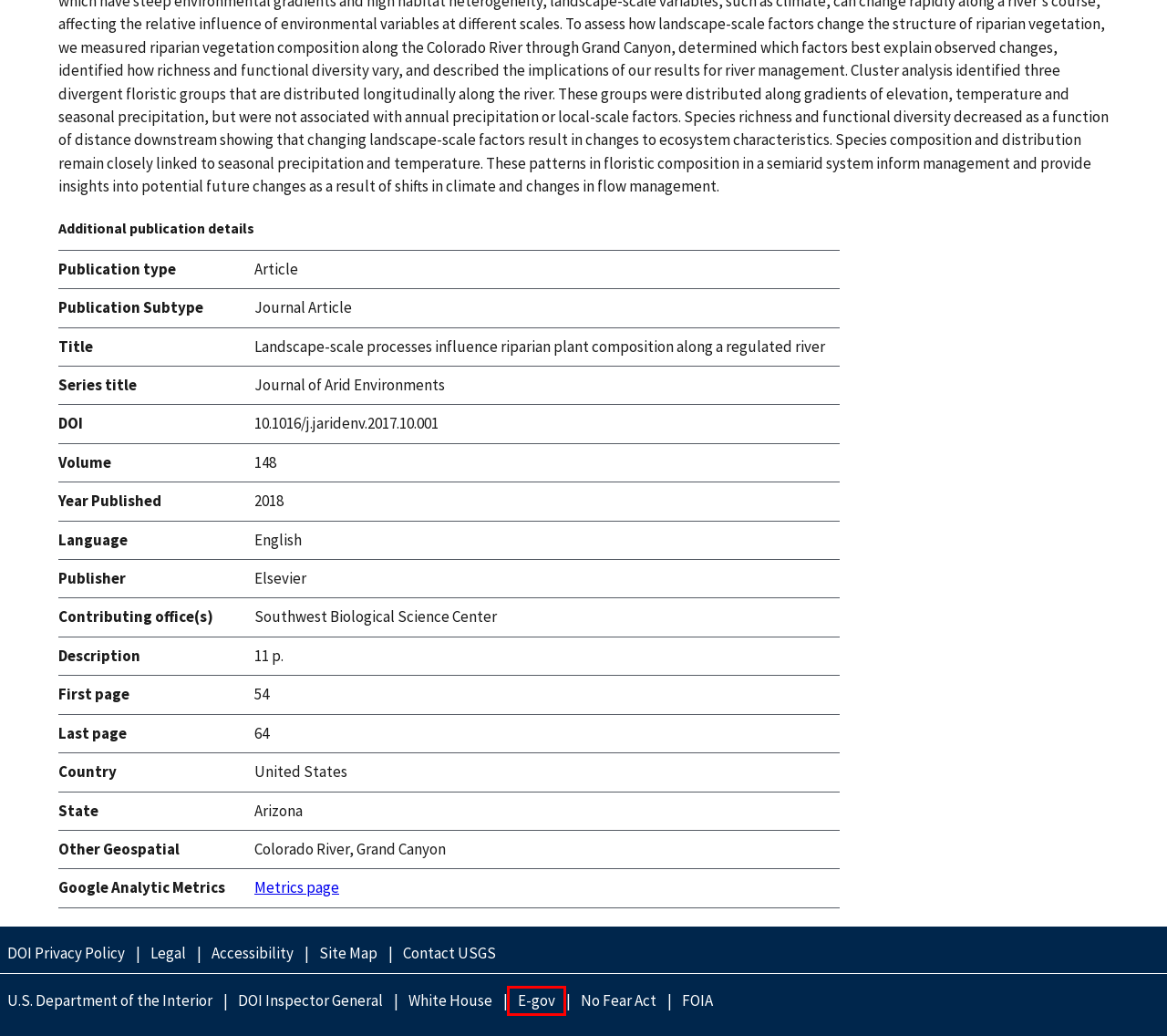You are provided with a screenshot of a webpage that has a red bounding box highlighting a UI element. Choose the most accurate webpage description that matches the new webpage after clicking the highlighted element. Here are your choices:
A. Riparian Vegetation and Environmental Variables, Colorado River, 2014—Data - ScienceBase-Catalog
B. The White House
C. Office of the Federal Chief Information Officer | OMB | The White House
D. Privacy Policy | U.S. Department of the Interior
E. Reports Repository | U.S. Department of the Interior
F. Redirecting
G. Home | Office of Inspector General, U.S. Department of the Interior
H. ORCID

C